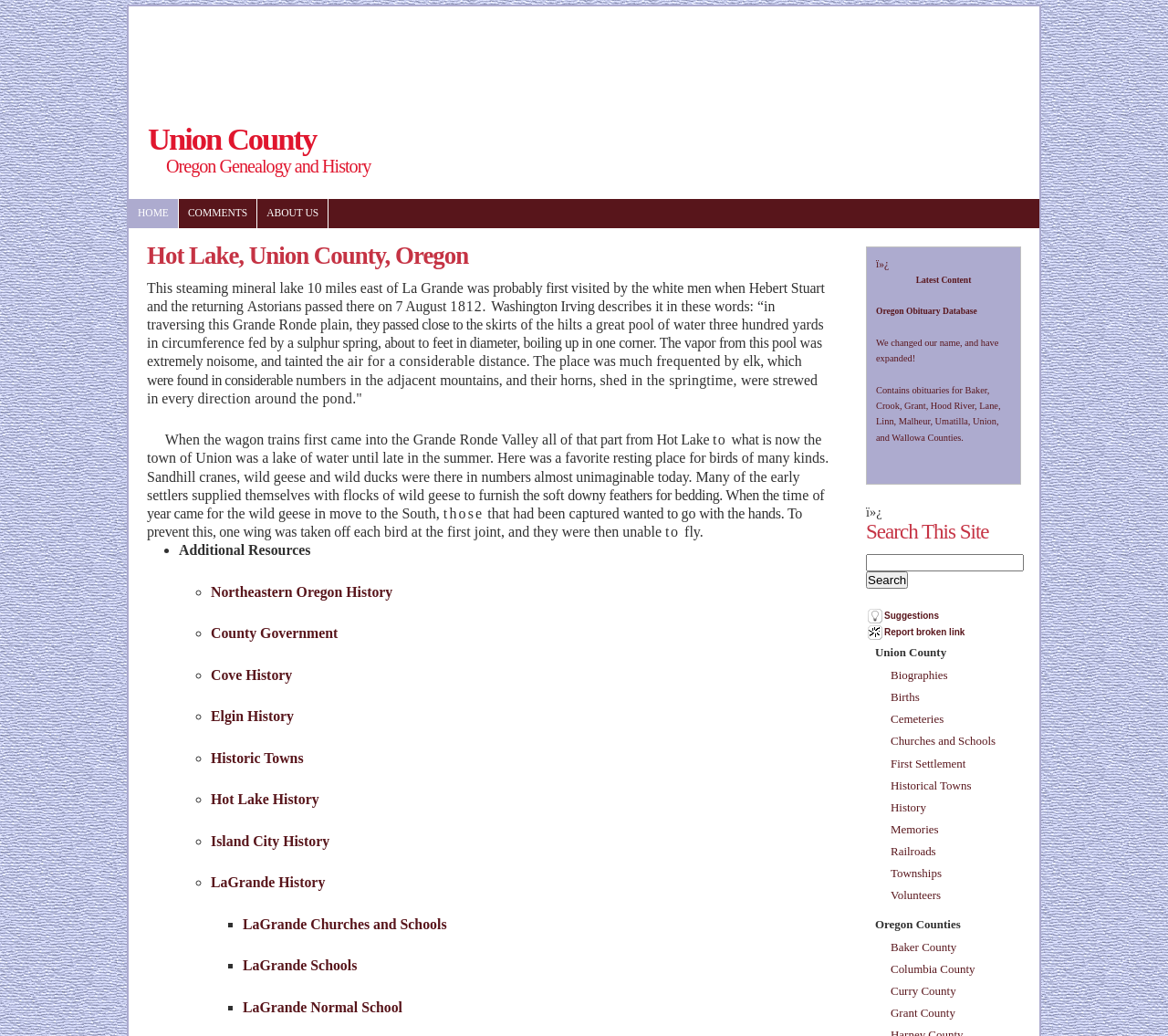Pinpoint the bounding box coordinates of the element to be clicked to execute the instruction: "Read about 'Hot Lake, Union County, Oregon'".

[0.126, 0.238, 0.712, 0.255]